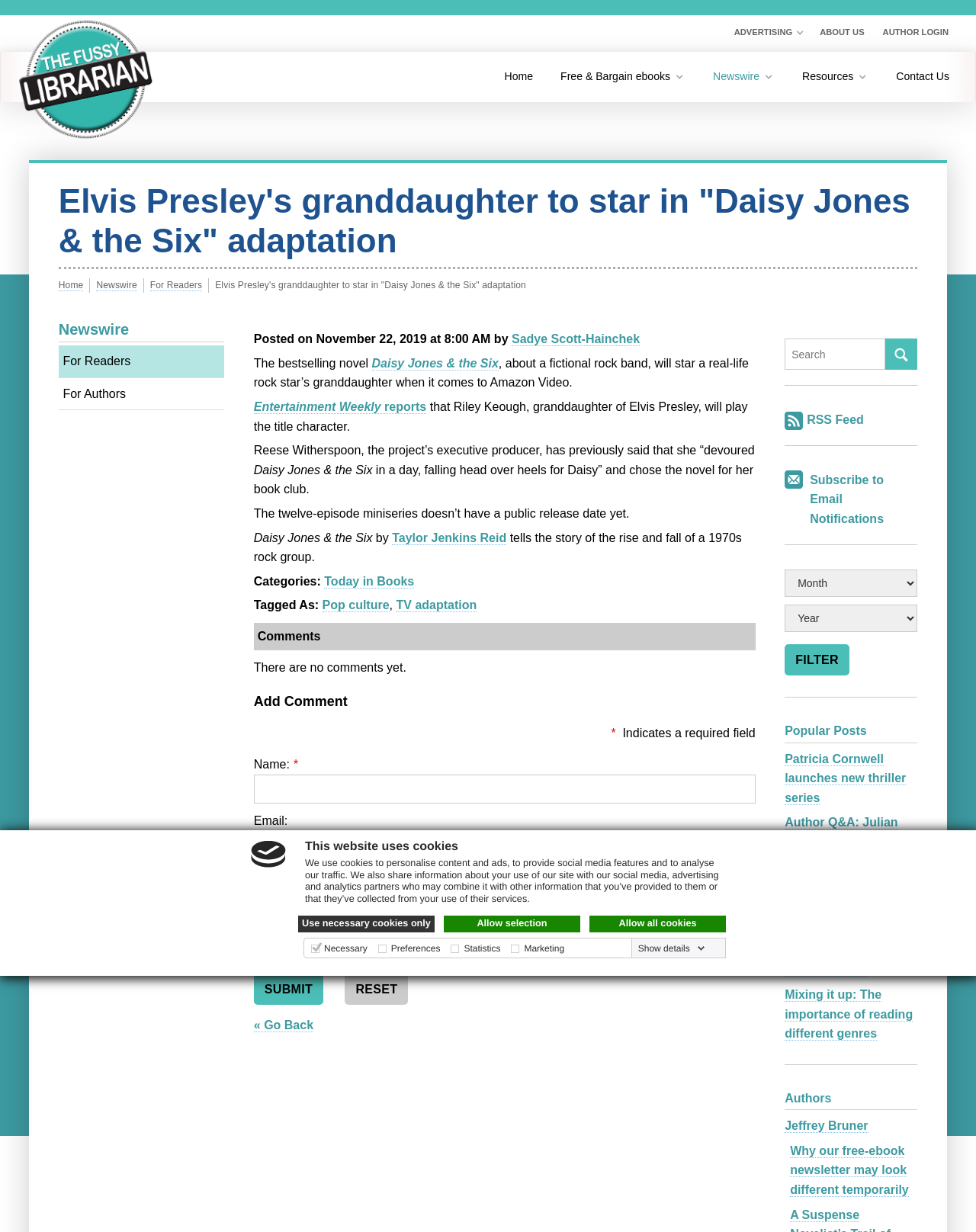Provide a thorough and detailed response to the question by examining the image: 
What is the name of the novel being adapted into a TV series?

The answer can be found in the main content of the webpage, where it is mentioned that 'The bestselling novel Daisy Jones & the Six, about a fictional rock band, will star a real-life rock star’s granddaughter when it comes to Amazon Video.'